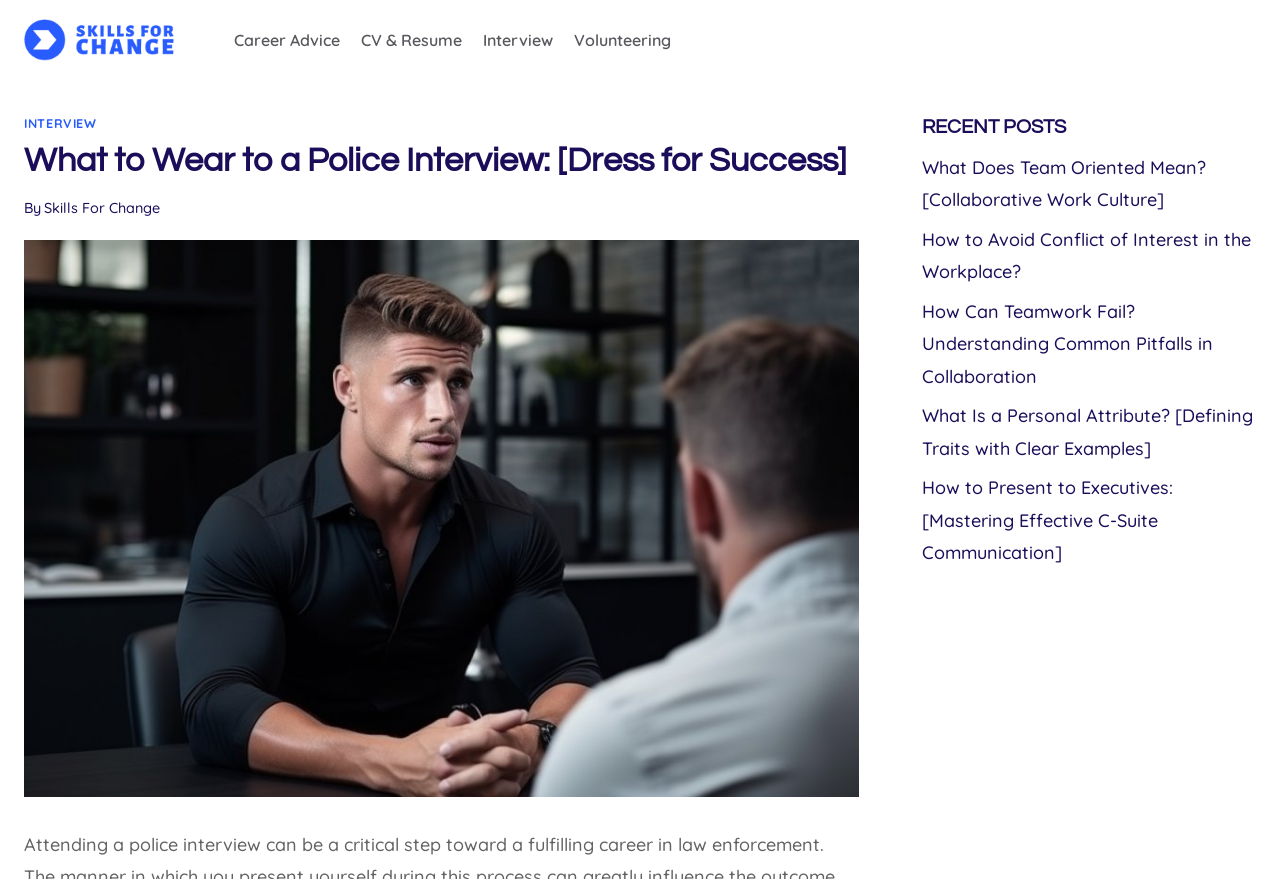Please mark the bounding box coordinates of the area that should be clicked to carry out the instruction: "explore INTERVIEW".

[0.019, 0.131, 0.076, 0.149]